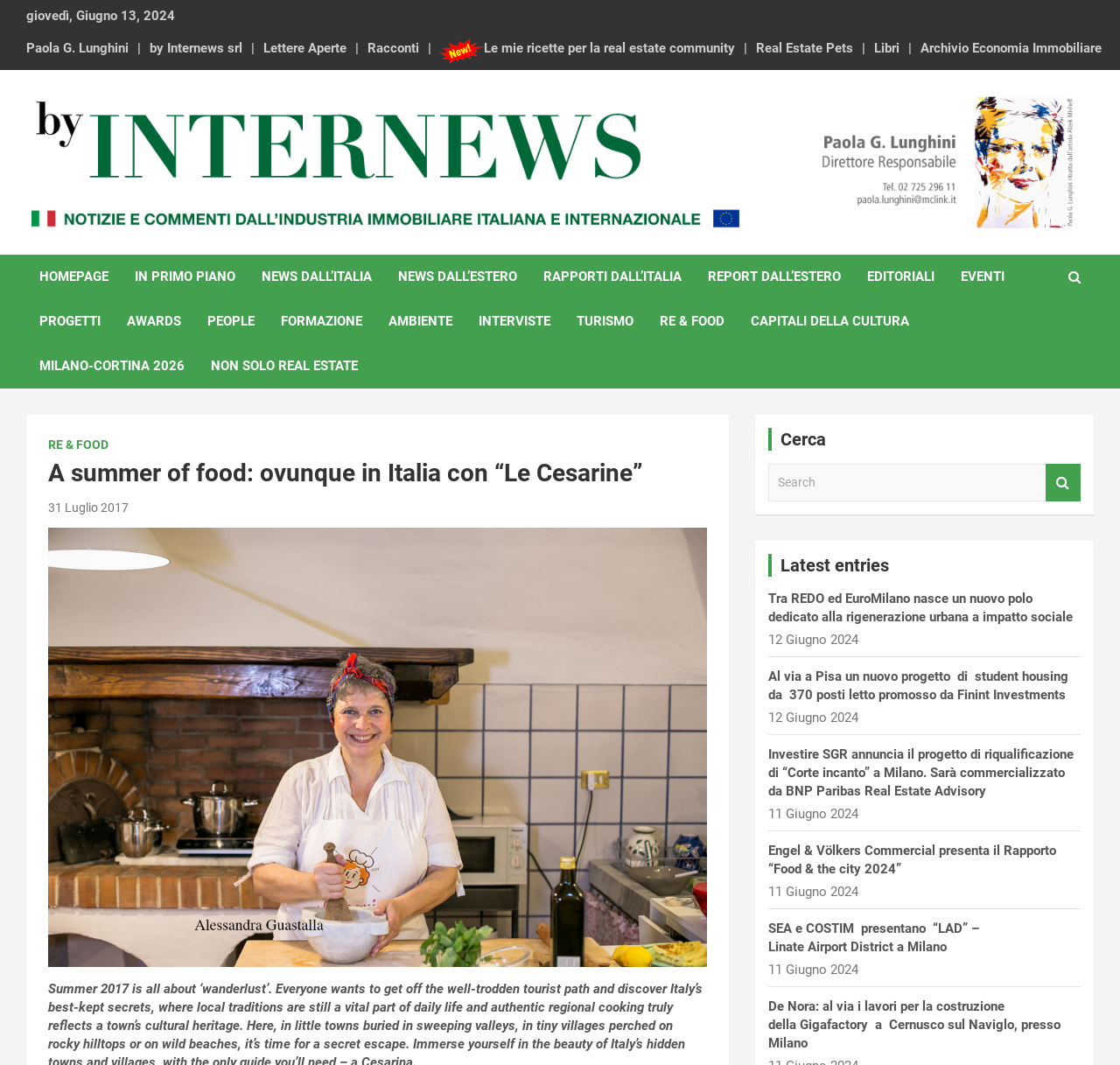Given the element description: "Real Estate Pets", predict the bounding box coordinates of the UI element it refers to, using four float numbers between 0 and 1, i.e., [left, top, right, bottom].

[0.675, 0.037, 0.762, 0.054]